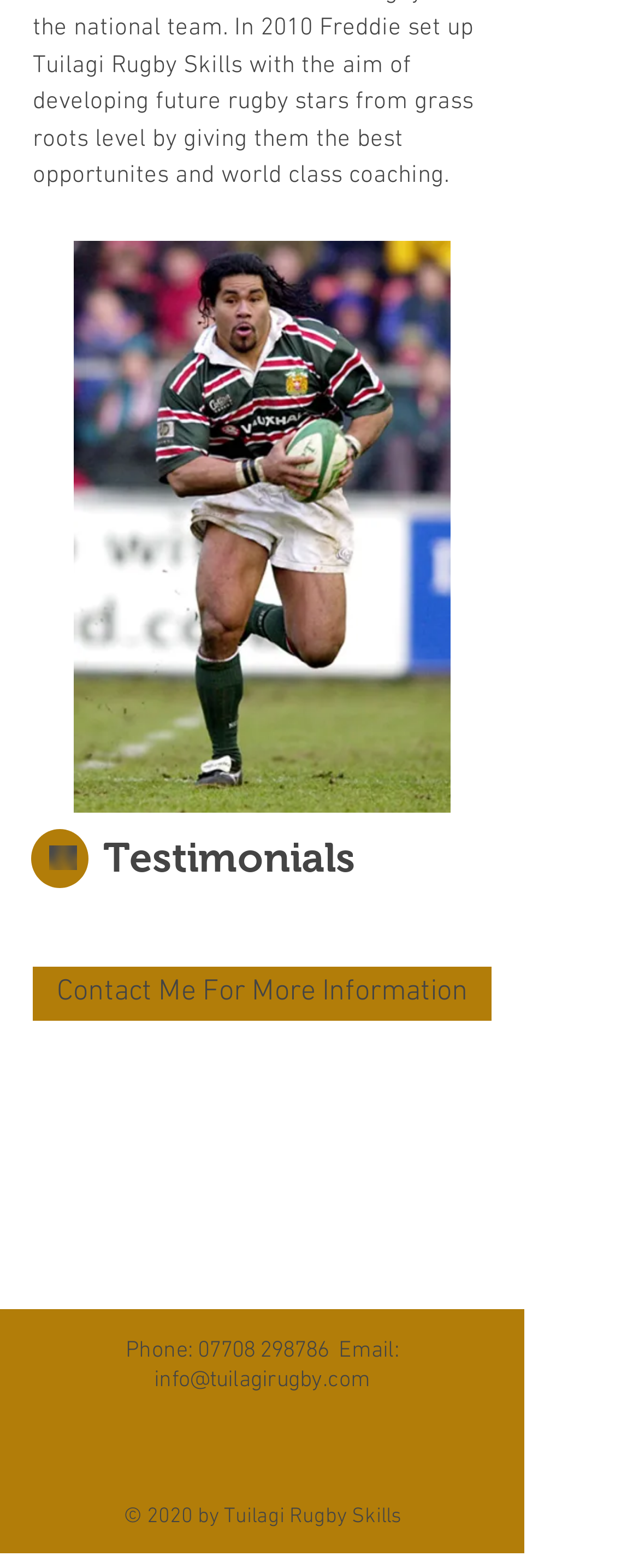What is the phone number?
Please provide a full and detailed response to the question.

I found the phone number by looking at the heading element that contains the text 'Phone: 07708 298786' and extracting the phone number from it.